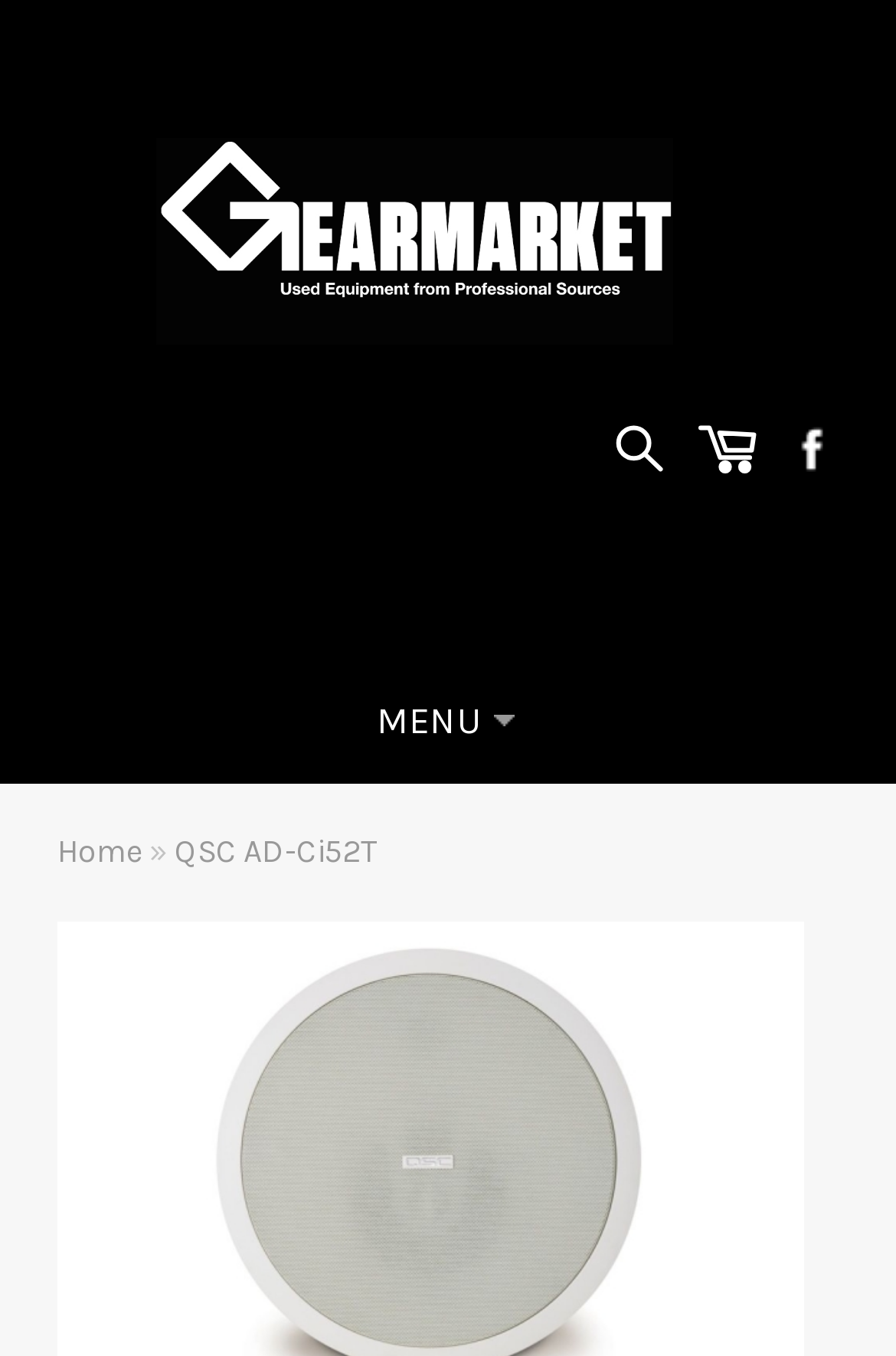Describe every aspect of the webpage comprehensively.

The webpage appears to be a product page for the "QSC AD-Ci52T" speaker. At the top left, there is a logo image of "Gearmarket" with a link to the website's homepage. Below the logo, there is a search bar where users can input product SKUs or names. The search bar is accompanied by a placeholder text "Search by product SKU or name...".

To the right of the search bar, there are two images, one of which is a product image of the speaker. Above the product image, there is a link with an icon, possibly a shopping cart or wishlist icon. Further to the right, there is another link with an icon, which might be a user account or settings icon.

In the top navigation menu, there is a "MENU" button, followed by a "Home" link and a breadcrumb trail indicating the current product page, "QSC AD-Ci52T". The product name is also a link, suggesting that it may lead to a product category or sub-page.

The meta description "Two-way, 5" 40 W Full-range speaker" provides a brief summary of the product's features, which is likely to be displayed in search engine results.